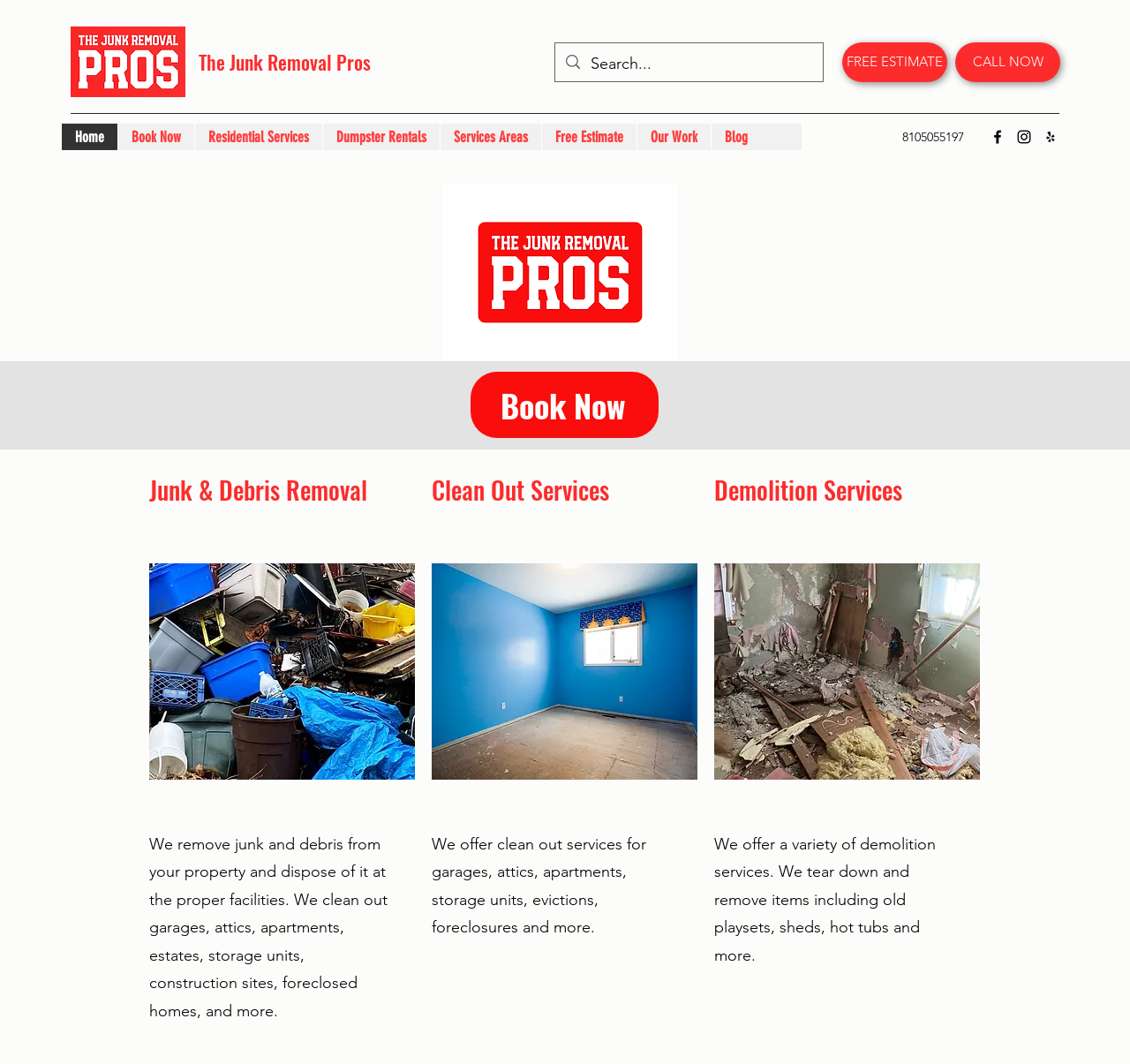Offer a thorough description of the webpage.

The webpage is about The Junk Removal Pros, a local family-owned and operated junk removal company in Michigan. At the top left corner, there is a logo of the company, which is also a link to the homepage. Next to the logo, there is a navigation menu with links to various pages, including Home, Book Now, Residential Services, Dumpster Rentals, Services Areas, Free Estimate, Our Work, and Blog.

Below the navigation menu, there is a search bar with a magnifying glass icon, allowing users to search for specific content on the website. On the top right corner, there are two prominent call-to-action buttons, "FREE ESTIMATE" and "CALL NOW", encouraging visitors to take action.

In the main content area, there are three sections, each with a heading and a brief description. The first section is about Junk & Debris Removal, with a related image on the left. The second section is about Clean Out Services, with another image on the left. The third section is about Demolition Services, with a corresponding image on the left. Each section has a brief paragraph describing the services offered.

On the right side of the page, there is a phone number, 8105055197, and a social media bar with links to Facebook, Instagram, and Yelp for business, each with its respective icon.

At the bottom of the page, there is a large image of a person removing trash, with a "Book Now" button on top of it.